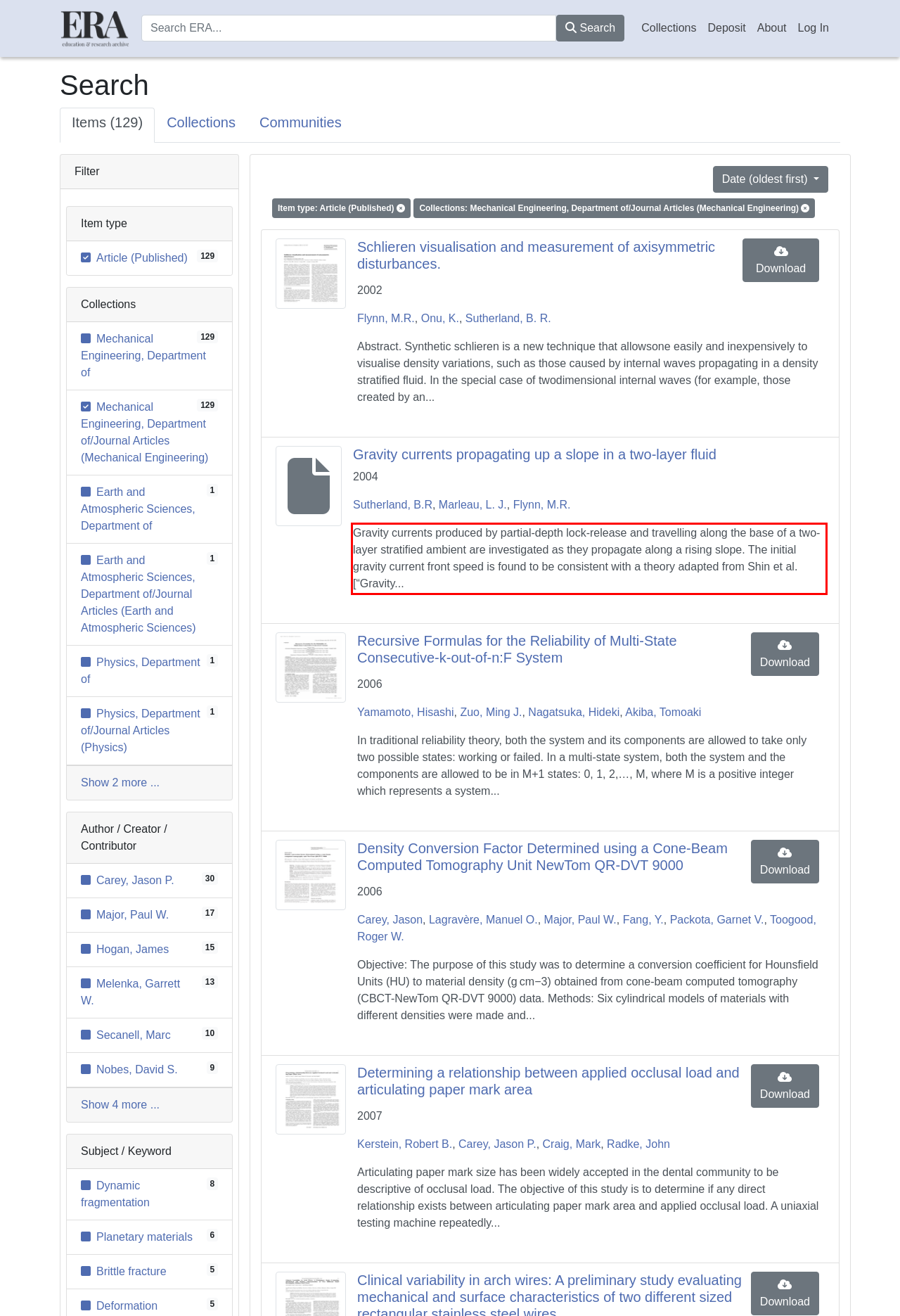Examine the webpage screenshot and use OCR to recognize and output the text within the red bounding box.

Gravity currents produced by partial-depth lock-release and travelling along the base of a two-layer stratified ambient are investigated as they propagate along a rising slope. The initial gravity current front speed is found to be consistent with a theory adapted from Shin et al. [“Gravity...